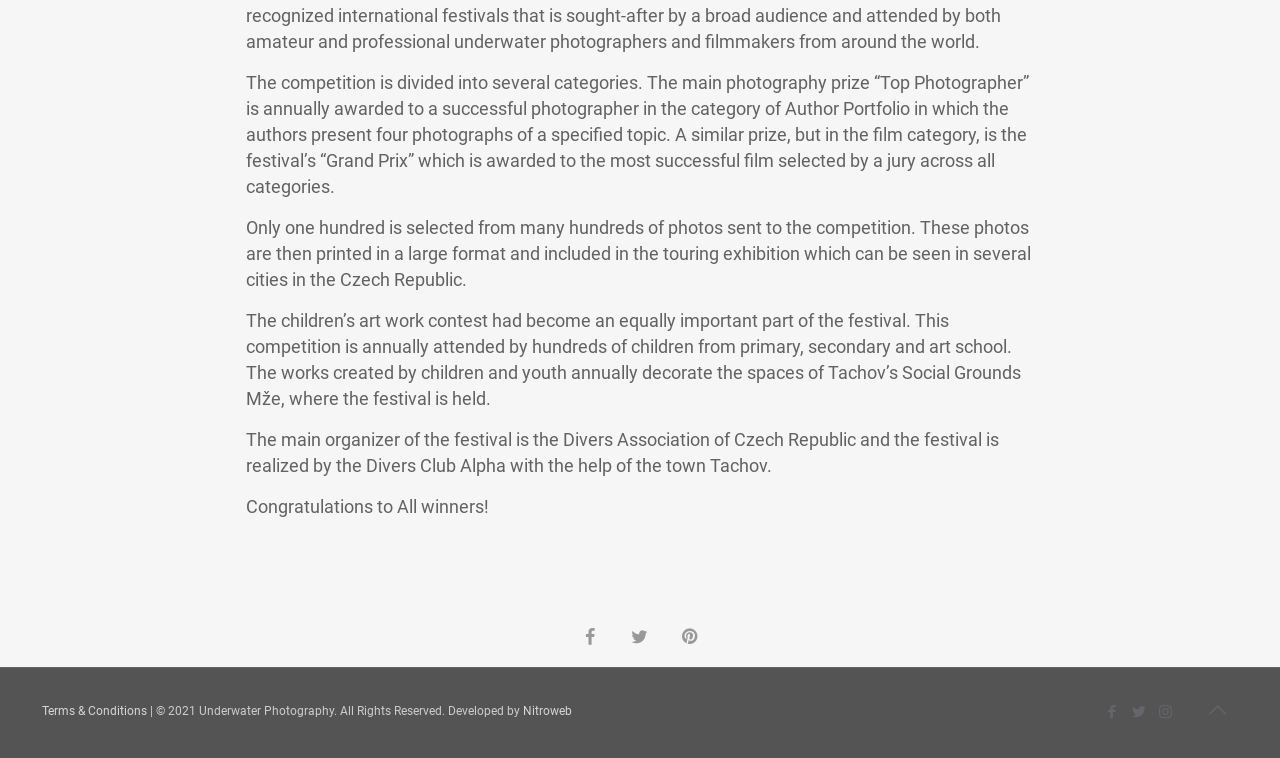Please identify the bounding box coordinates of the region to click in order to complete the task: "Click on the link 'Chaucer'". The coordinates must be four float numbers between 0 and 1, specified as [left, top, right, bottom].

None